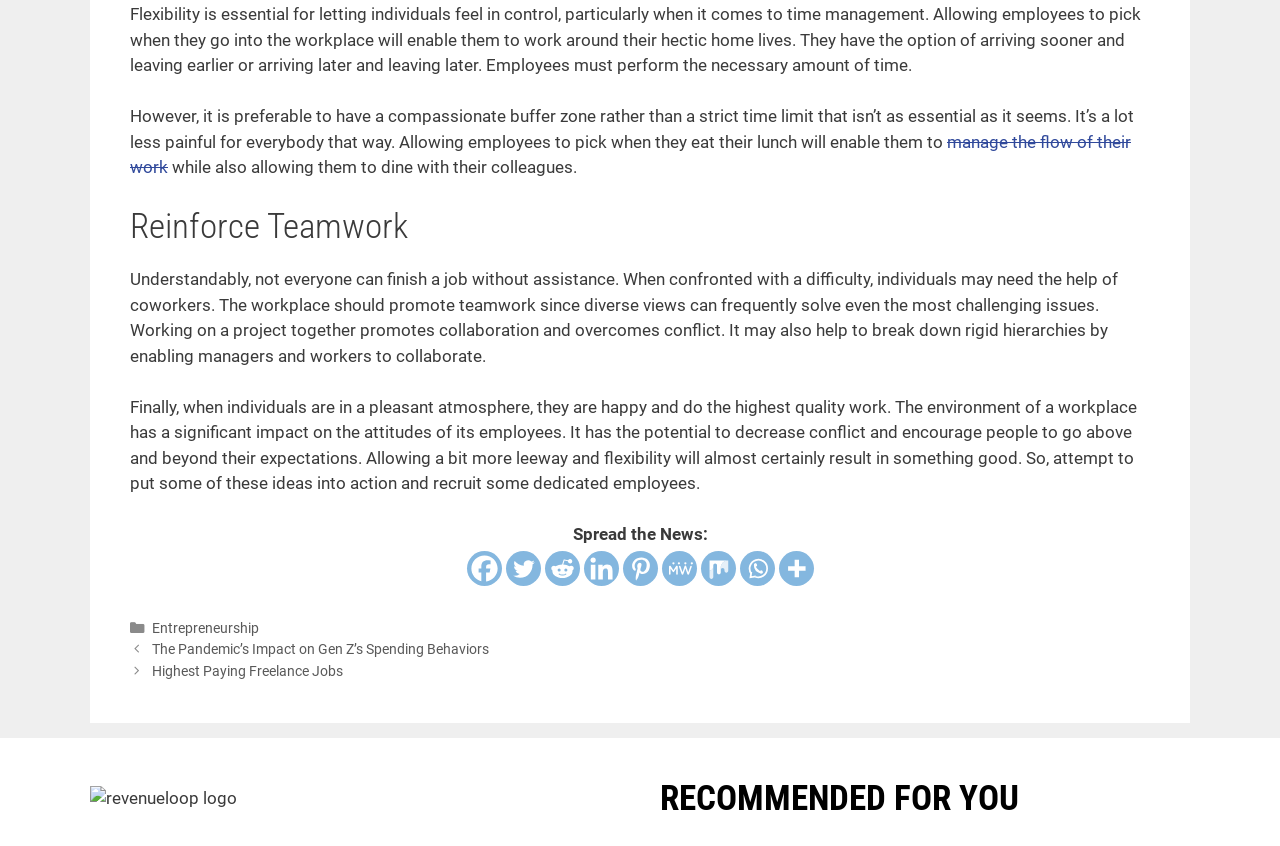Find the bounding box coordinates of the element I should click to carry out the following instruction: "View 'Highest Paying Freelance Jobs'".

[0.118, 0.784, 0.268, 0.804]